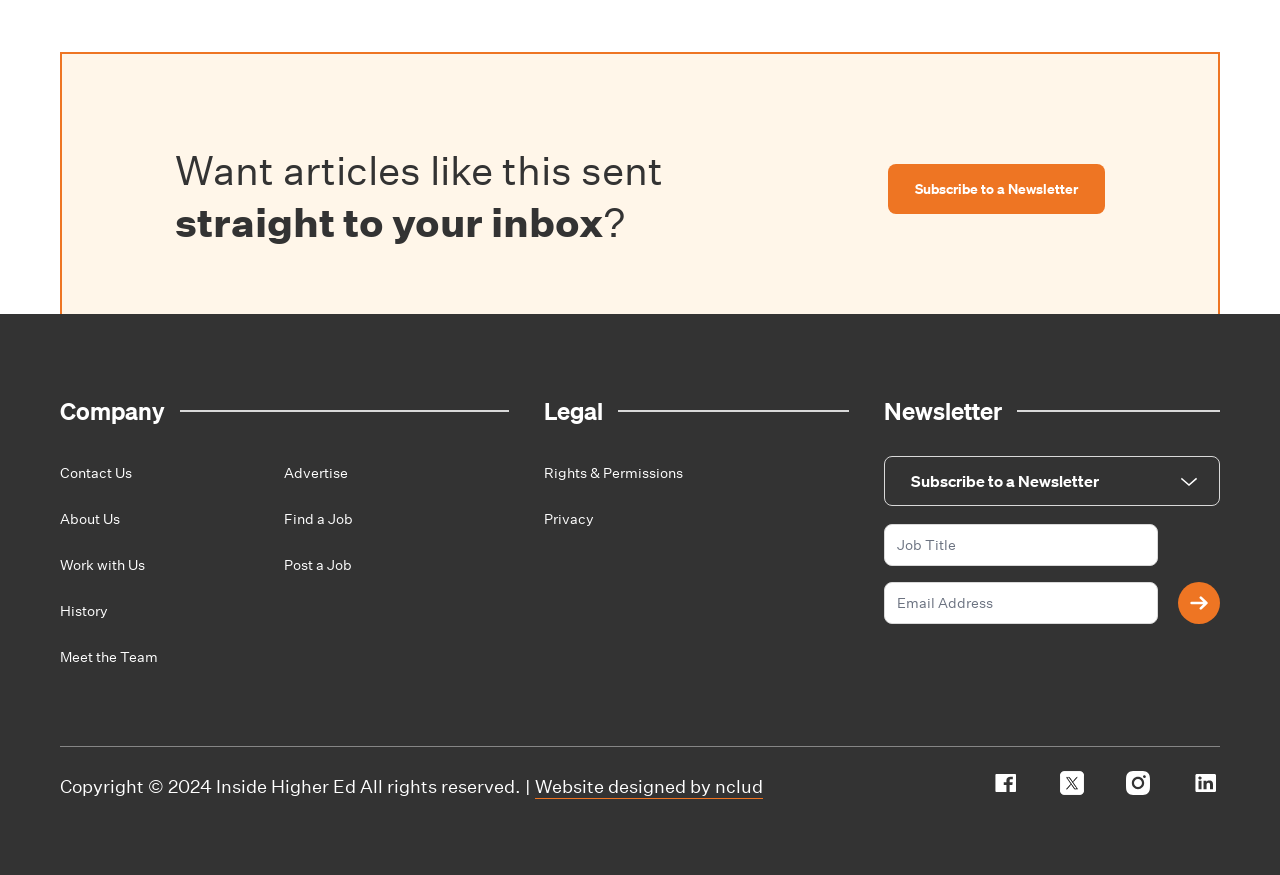How many social media platforms are linked on the webpage?
Please answer the question with a detailed response using the information from the screenshot.

I found links to Inside Higher Ed's social media profiles, including Facebook, Twitter, Instagram, and Linkedin. There are 4 social media platforms linked on the webpage.